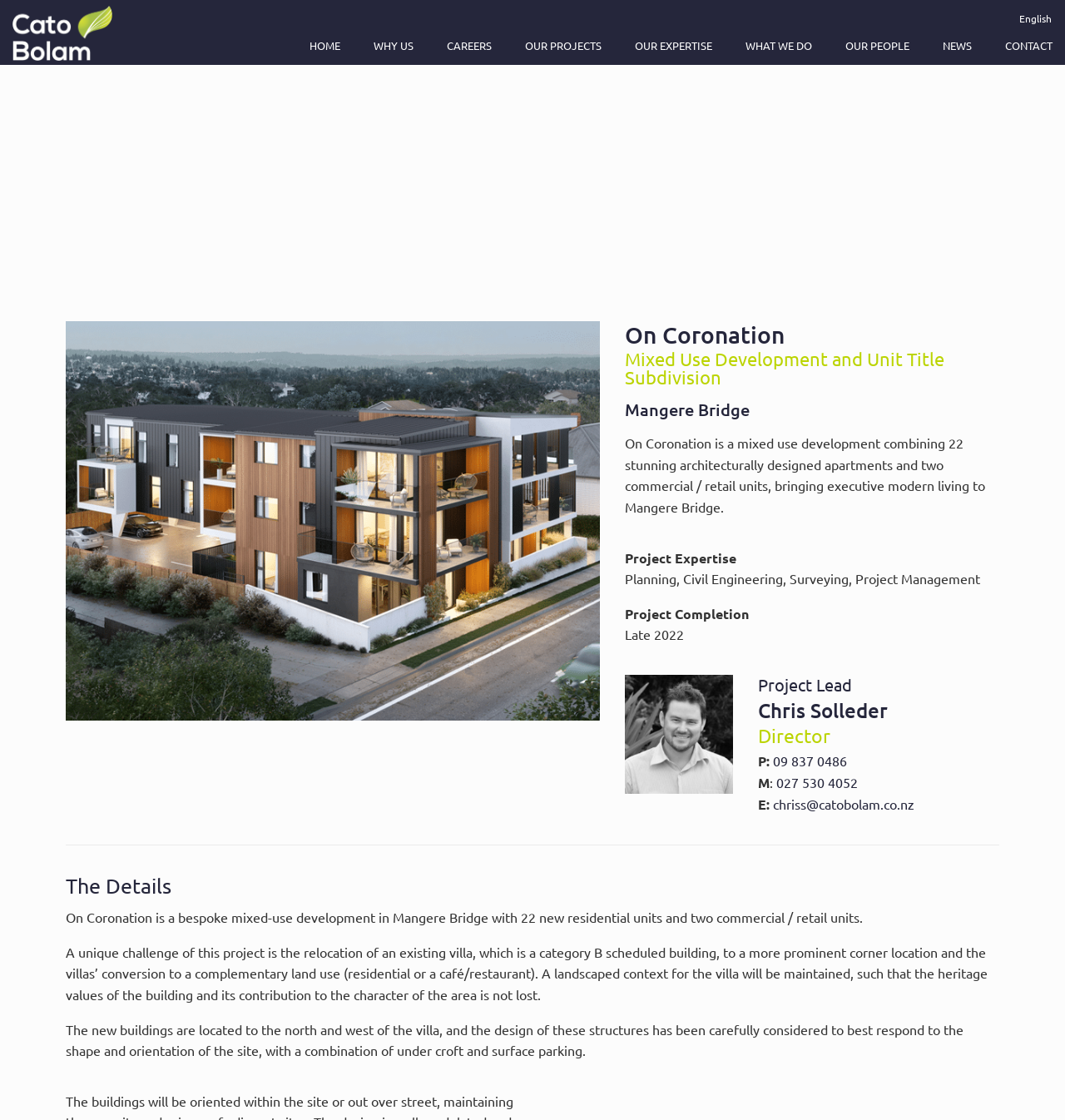Provide a comprehensive caption for the webpage.

The webpage is about a mixed-use development project called "On Coronation" in Mangere Bridge, which combines 22 apartments and two commercial/retail units. At the top left corner, there is a logo of "Cato Bolam Consultants" with a link to their website. On the top right corner, there is a language selection link labeled "English".

The main navigation menu is located at the top center of the page, with links to different sections of the website, including "HOME", "WHY US", "CAREERS", "OUR PROJECTS", "OUR EXPERTISE", "WHAT WE DO", "OUR PEOPLE", "NEWS", and "CONTACT".

Below the navigation menu, there is a large image of the "On Coronation" project, taking up most of the width of the page. Above the image, there are three headings: "On Coronation", "Mixed Use Development and Unit Title Subdivision", and "Mangere Bridge". 

To the right of the image, there is a section with a brief description of the project, including the number of apartments and commercial units, and the services provided by Cato Bolam Consultants. Below this section, there are details about the project expertise, completion date, and project lead, Chris Solleder, with his contact information.

Further down the page, there is a section titled "The Details", which provides more information about the project, including the relocation of an existing villa and the design of the new buildings. The text is divided into three paragraphs, with the first paragraph providing an overview of the project, the second paragraph discussing the challenge of relocating the villa, and the third paragraph describing the design of the new buildings.